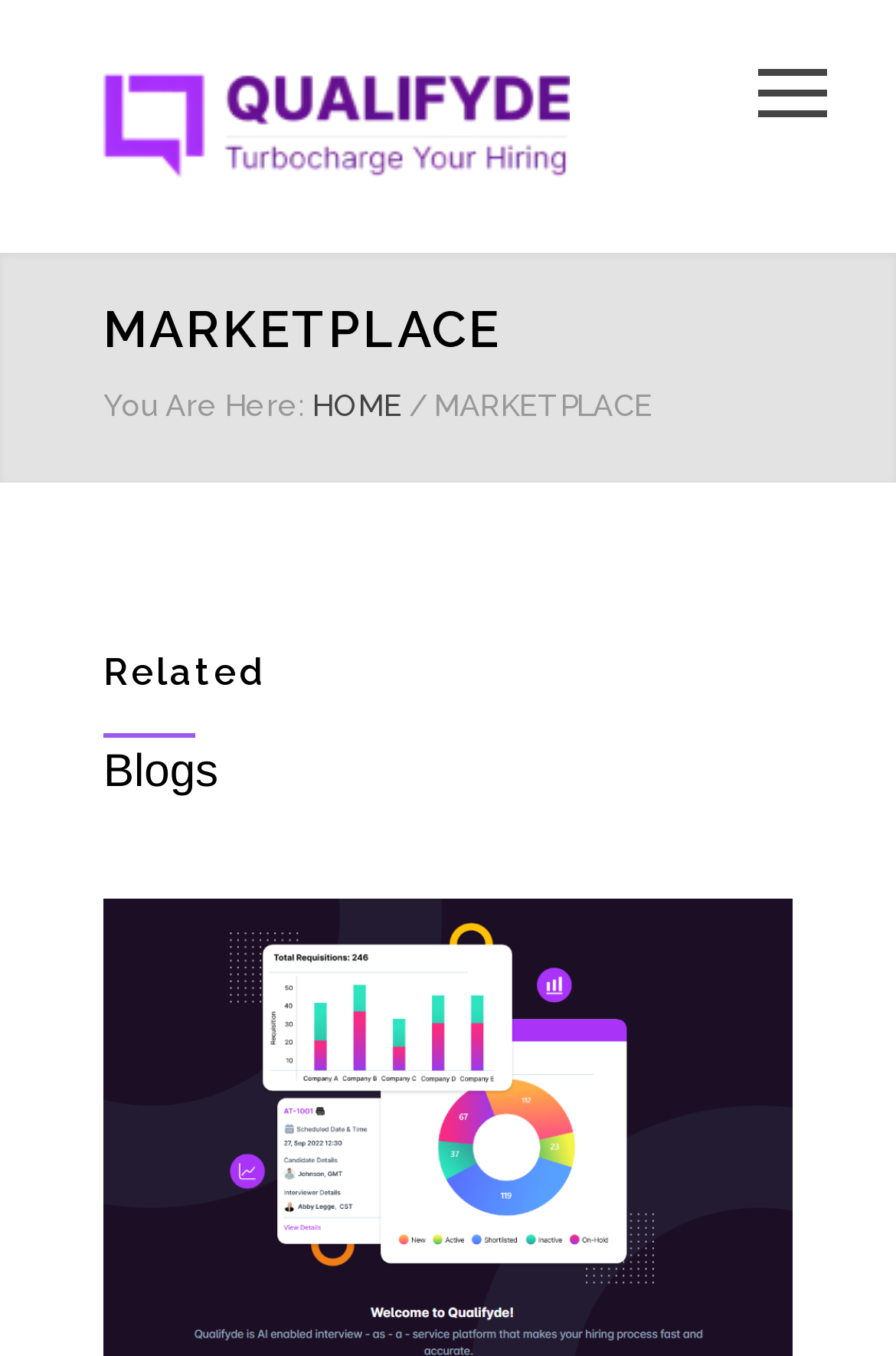Locate the bounding box of the UI element based on this description: "title="qualifyde"". Provide four float numbers between 0 and 1 as [left, top, right, bottom].

[0.115, 0.044, 0.808, 0.142]